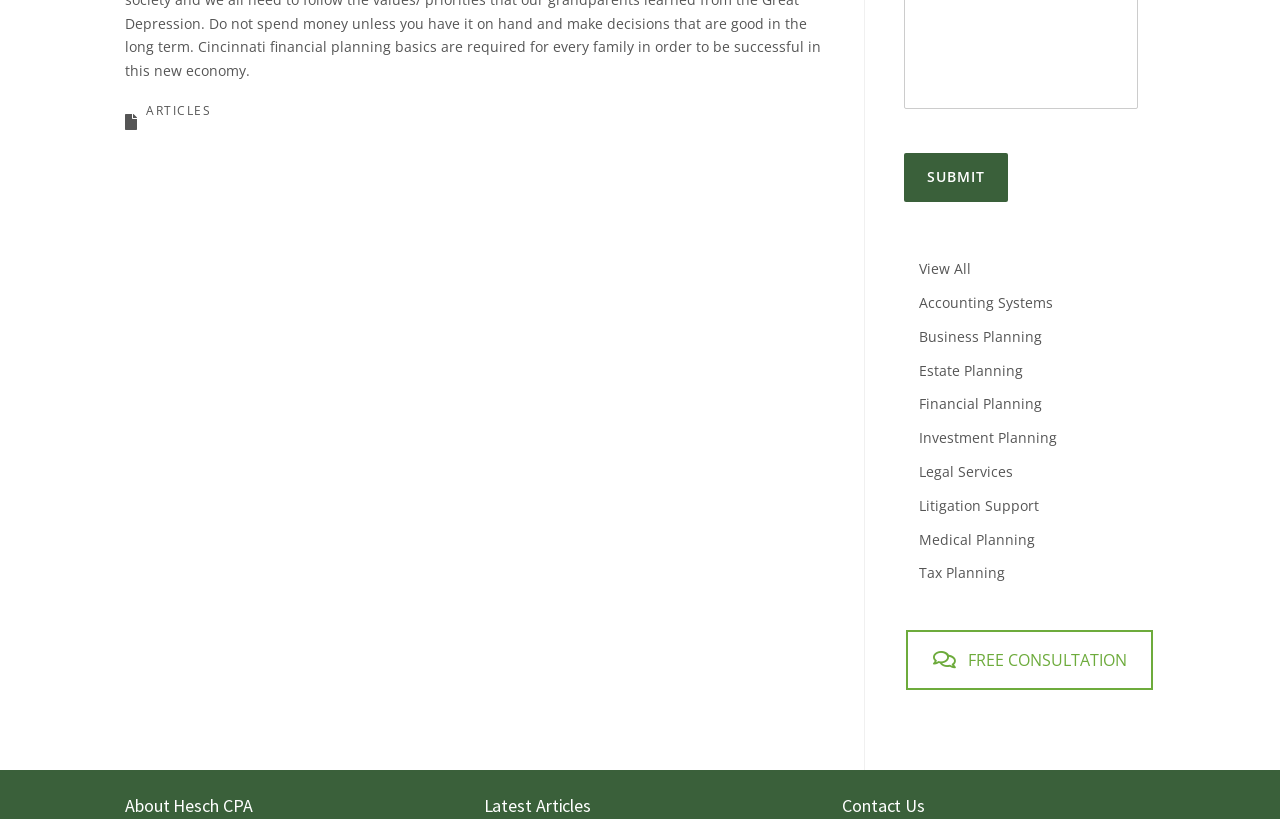What is the text on the button?
By examining the image, provide a one-word or phrase answer.

Submit